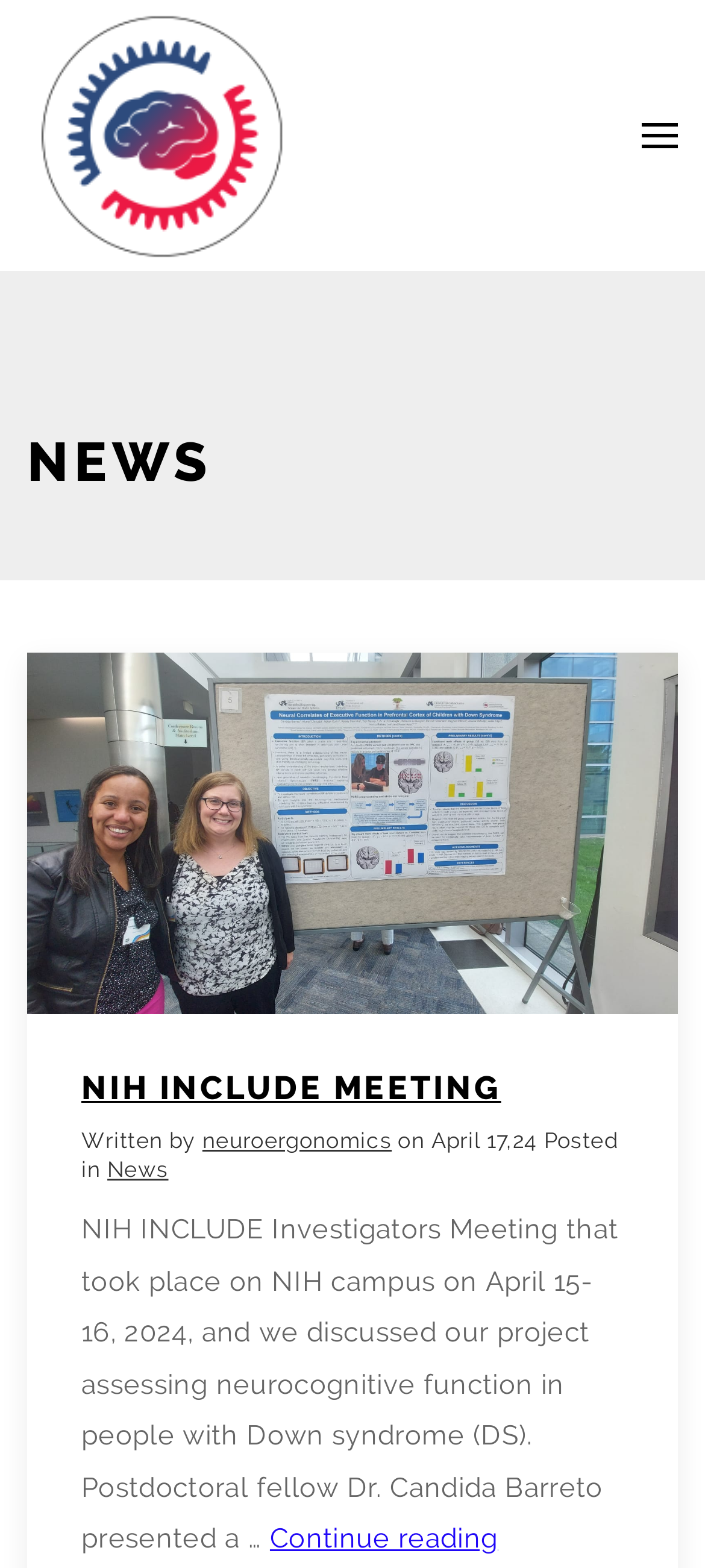When was the NIH INCLUDE Investigators Meeting held?
Please respond to the question with a detailed and informative answer.

I found the date of the NIH INCLUDE Investigators Meeting by reading the text of the first news article, which mentions that the meeting took place on NIH campus on April 15-16, 2024.